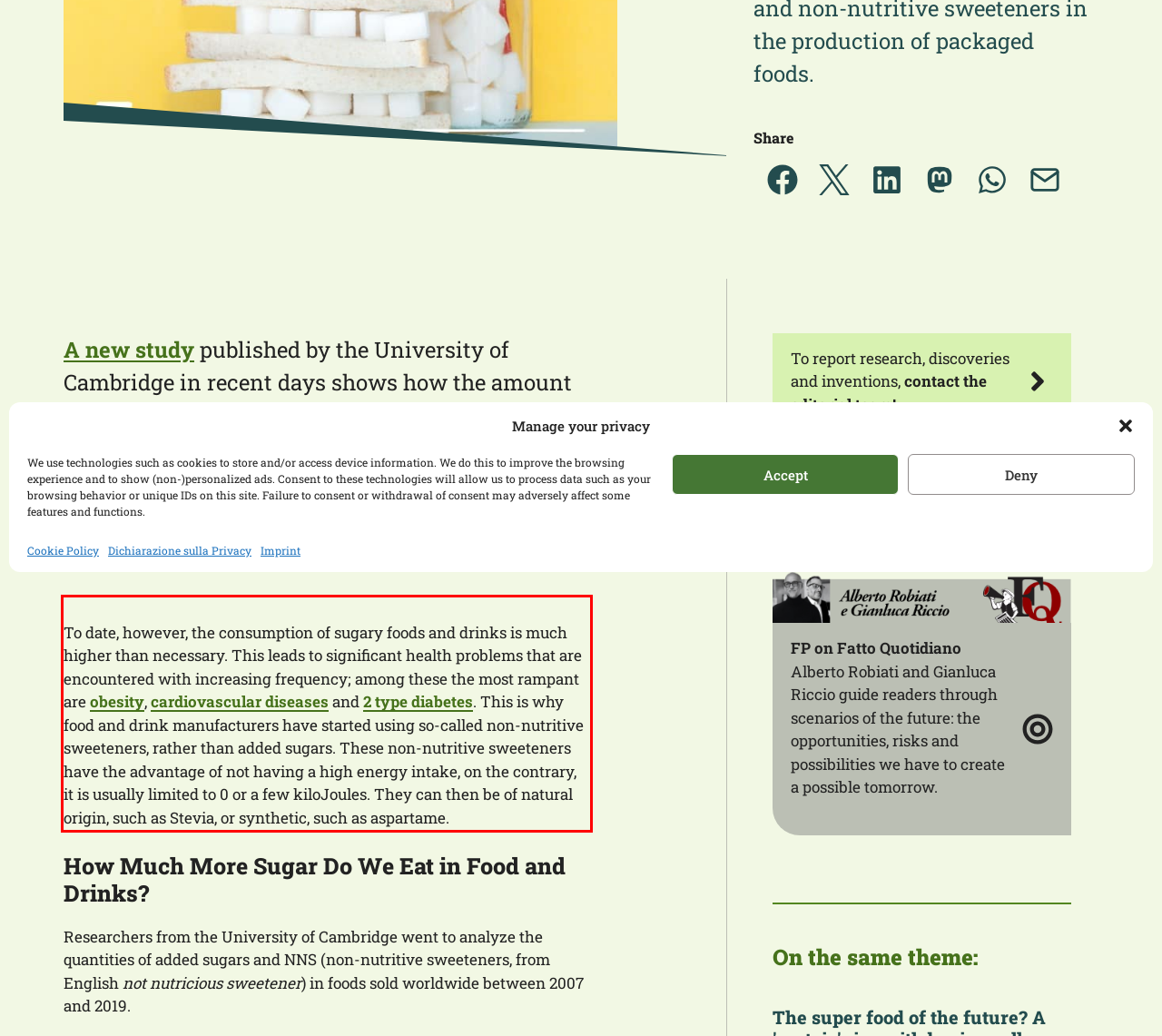Given a webpage screenshot, identify the text inside the red bounding box using OCR and extract it.

To date, however, the consumption of sugary foods and drinks is much higher than necessary. This leads to significant health problems that are encountered with increasing frequency; among these the most rampant are obesity, cardiovascular diseases and 2 type diabetes. This is why food and drink manufacturers have started using so-called non-nutritive sweeteners, rather than added sugars. These non-nutritive sweeteners have the advantage of not having a high energy intake, on the contrary, it is usually limited to 0 or a few kiloJoules. They can then be of natural origin, such as Stevia, or synthetic, such as aspartame.